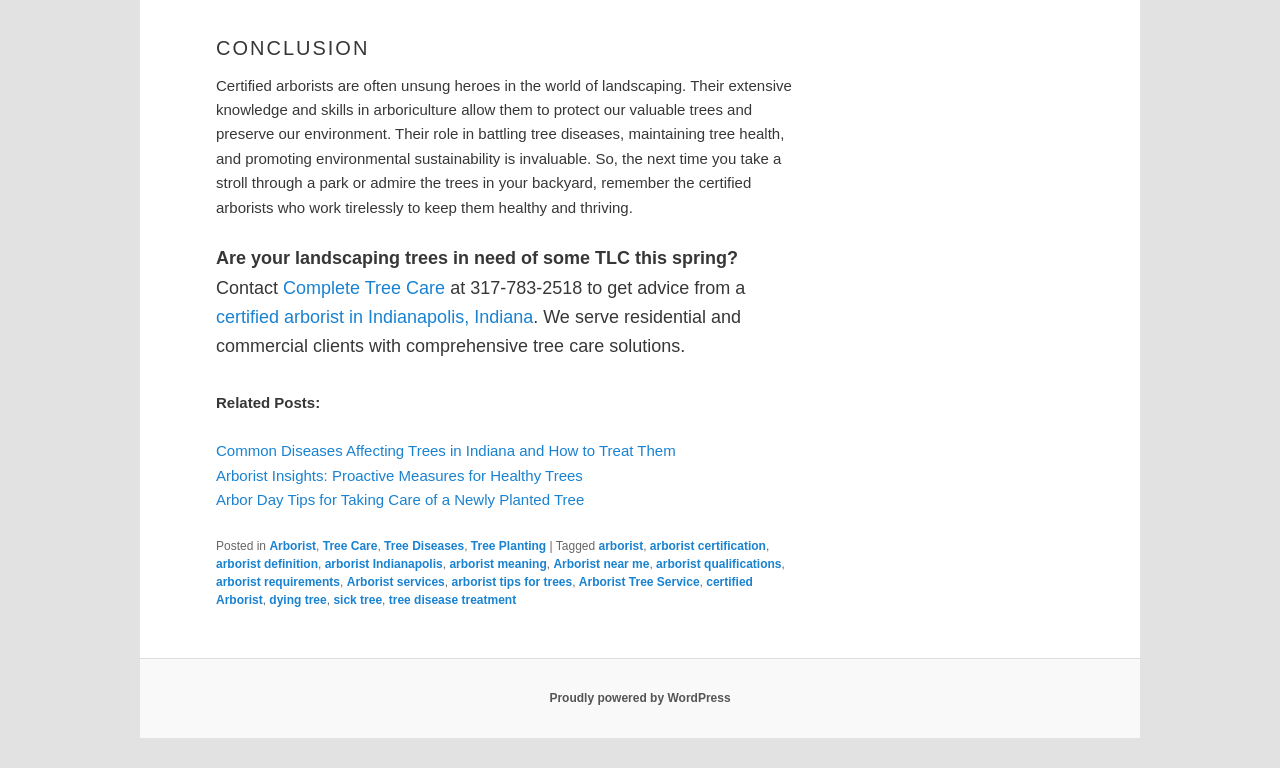Identify the bounding box coordinates for the UI element described as follows: "certified arborist in Indianapolis, Indiana". Ensure the coordinates are four float numbers between 0 and 1, formatted as [left, top, right, bottom].

[0.169, 0.4, 0.417, 0.426]